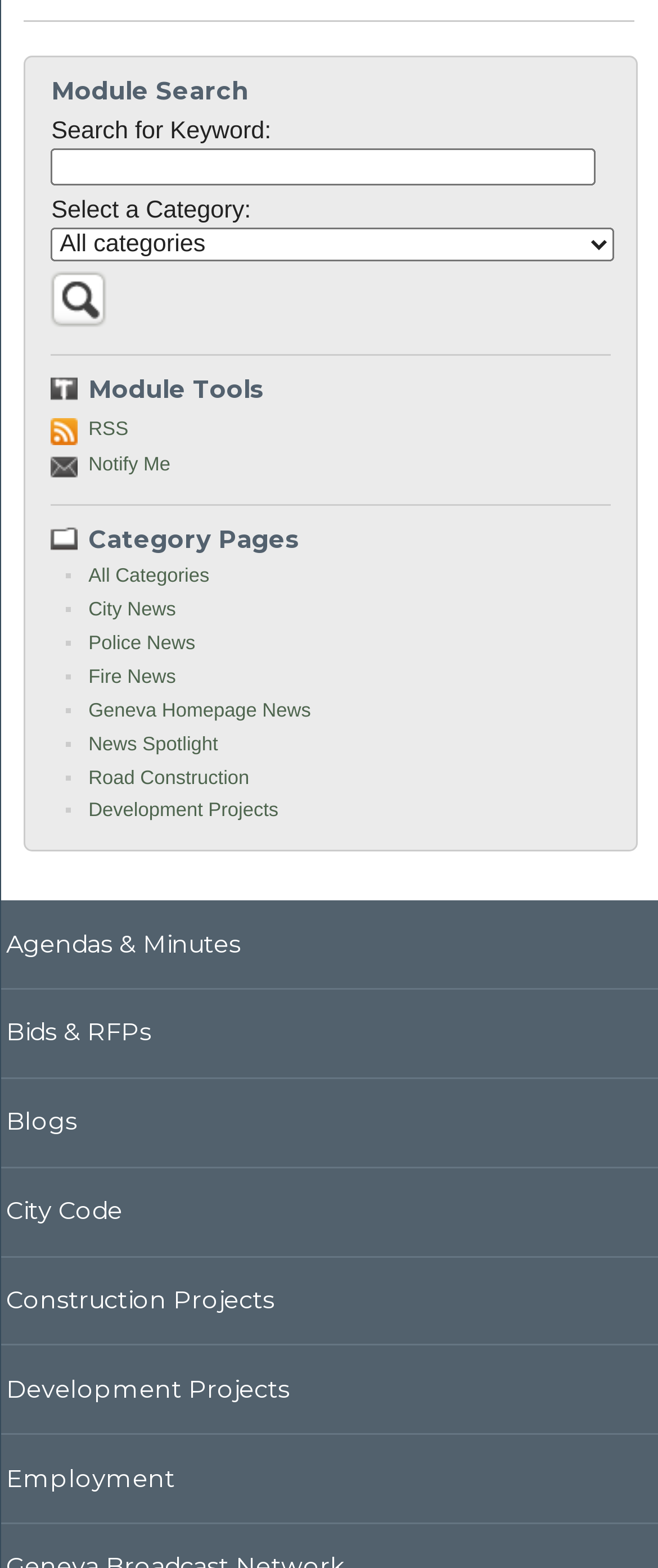Indicate the bounding box coordinates of the clickable region to achieve the following instruction: "View Agendas & Minutes."

[0.0, 0.574, 1.0, 0.631]